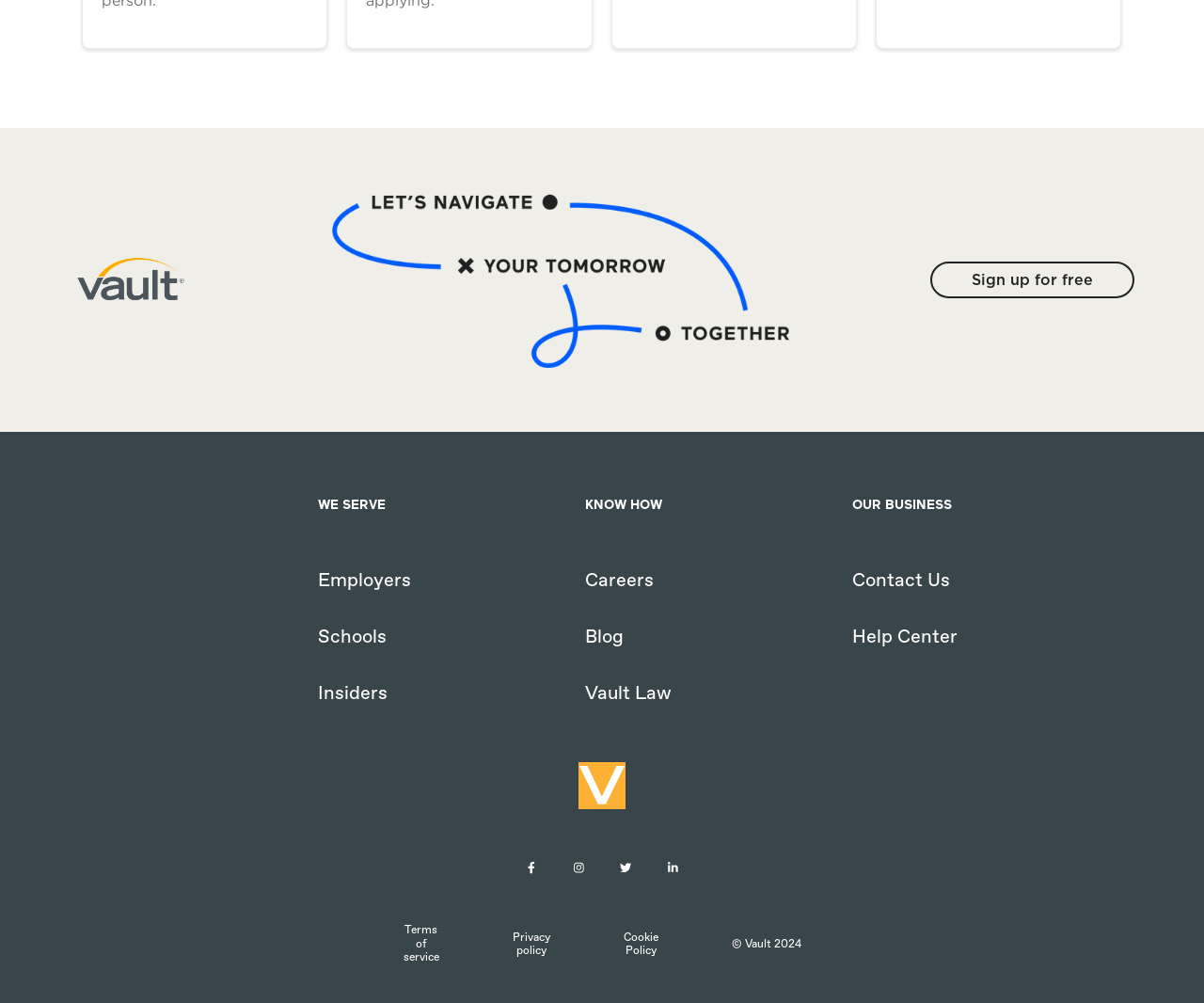Please identify the bounding box coordinates of the clickable area that will allow you to execute the instruction: "Visit the 'Employers' page".

[0.255, 0.57, 0.48, 0.589]